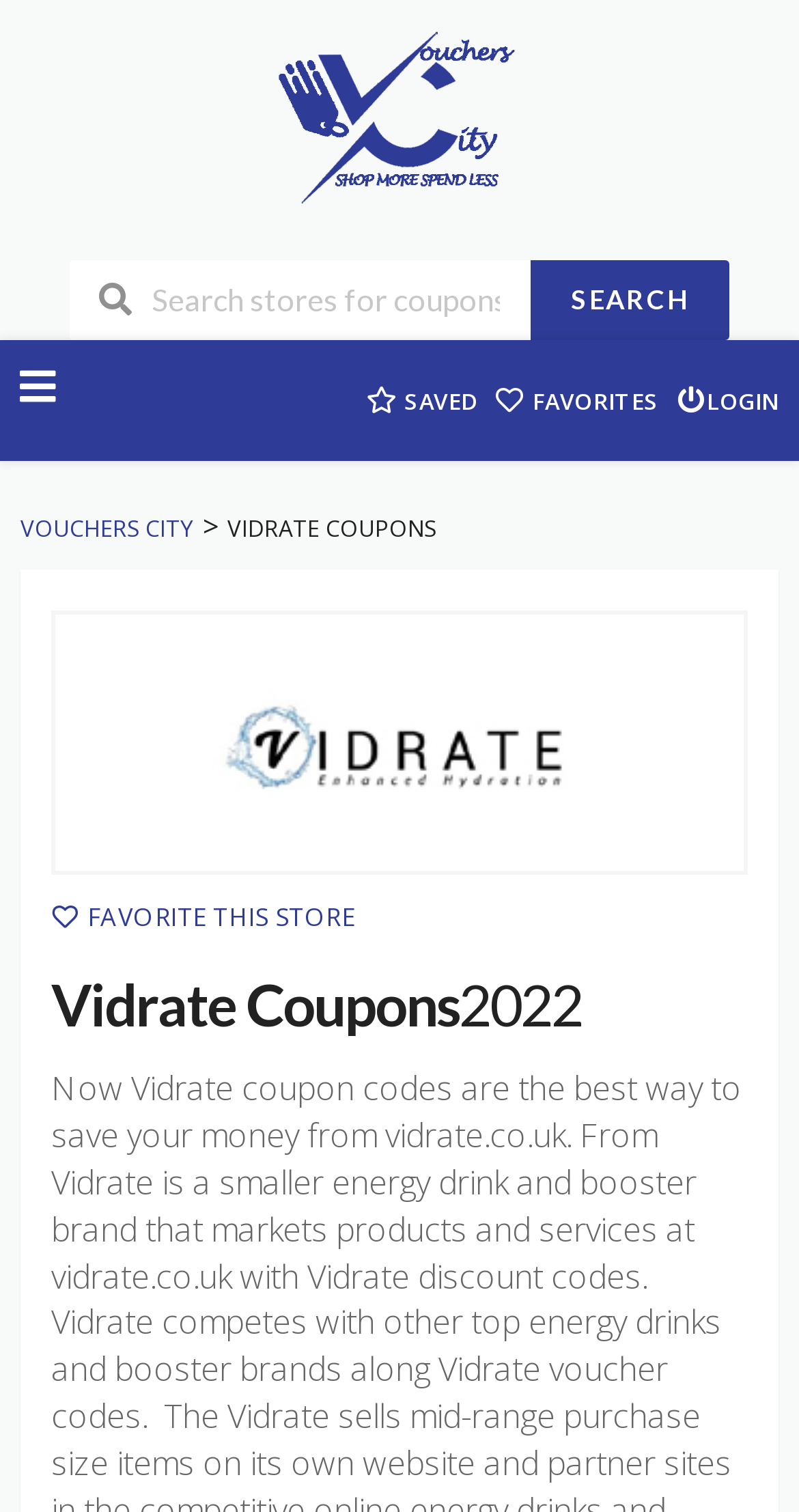Based on the element description: "Vouchers City", identify the UI element and provide its bounding box coordinates. Use four float numbers between 0 and 1, [left, top, right, bottom].

[0.026, 0.338, 0.244, 0.359]